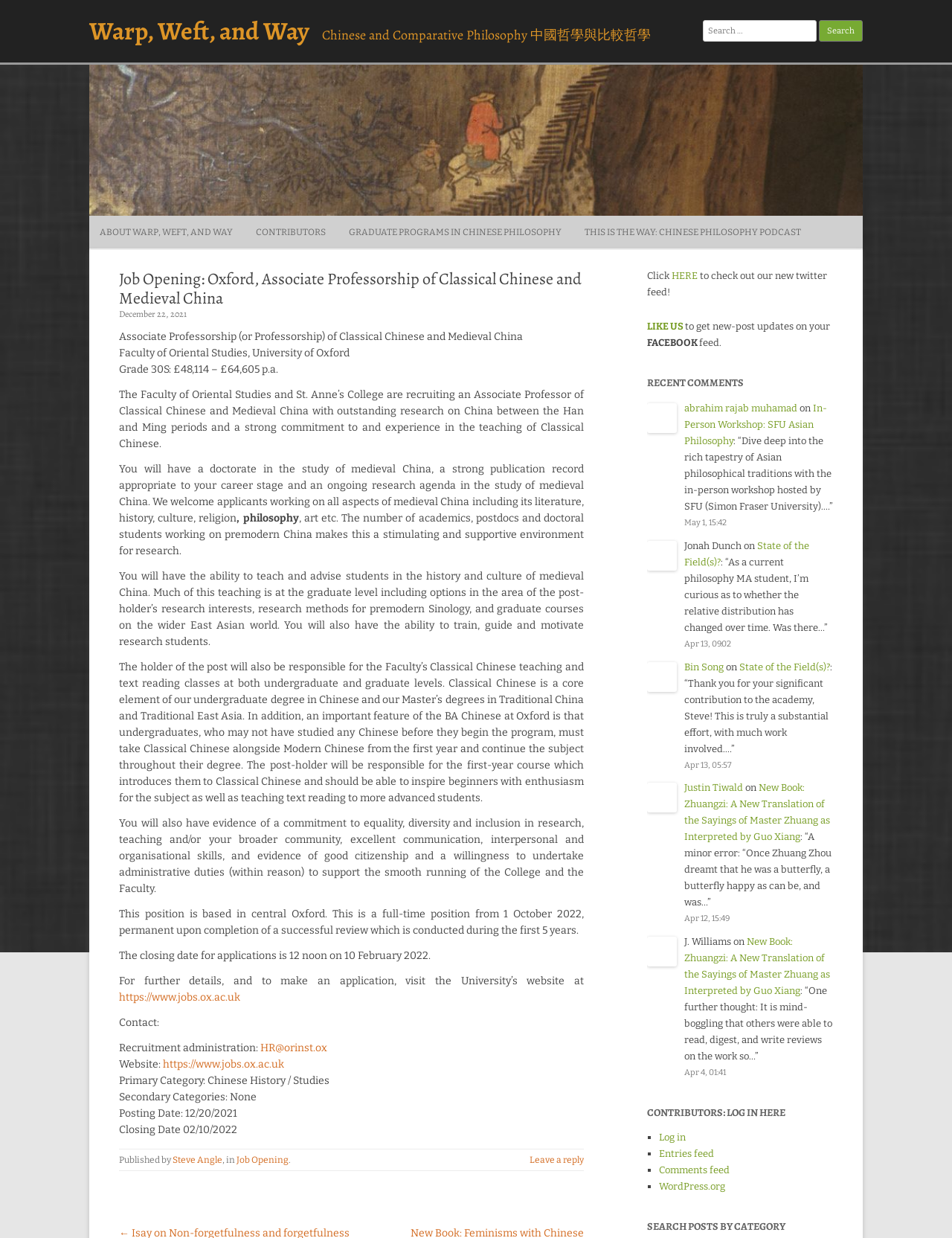Find and specify the bounding box coordinates that correspond to the clickable region for the instruction: "Click on the 'Warp, Weft, and Way' link".

[0.094, 0.005, 0.325, 0.046]